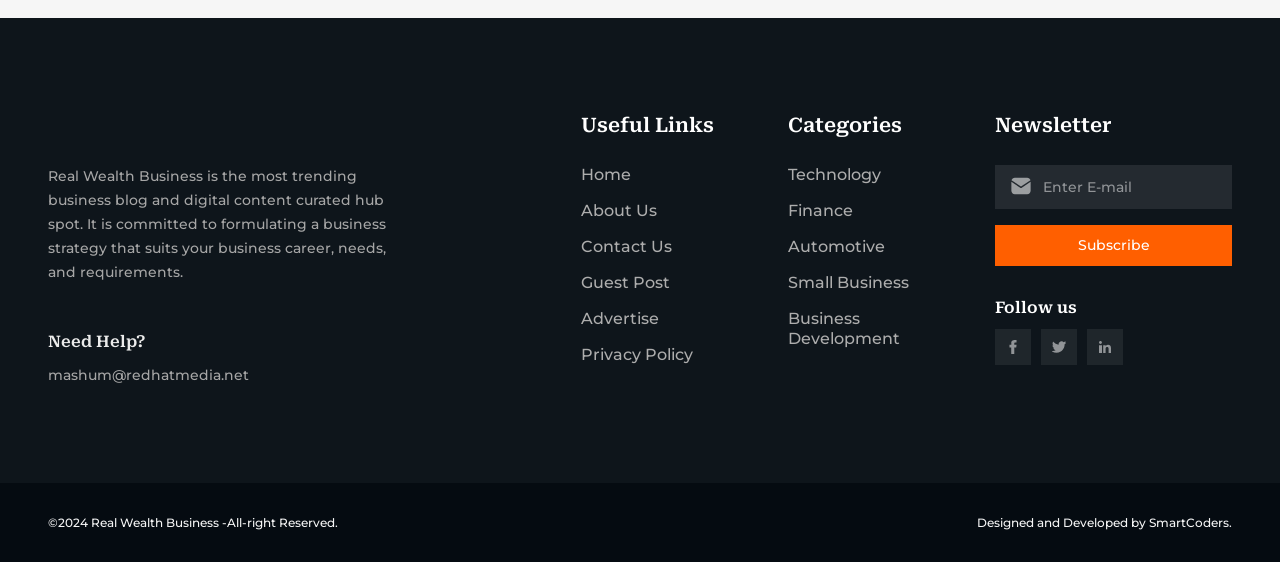How many categories are listed?
Can you give a detailed and elaborate answer to the question?

The categories are listed under the heading 'Categories' and there are 6 links listed: Technology, Finance, Automotive, Small Business, and Business Development.